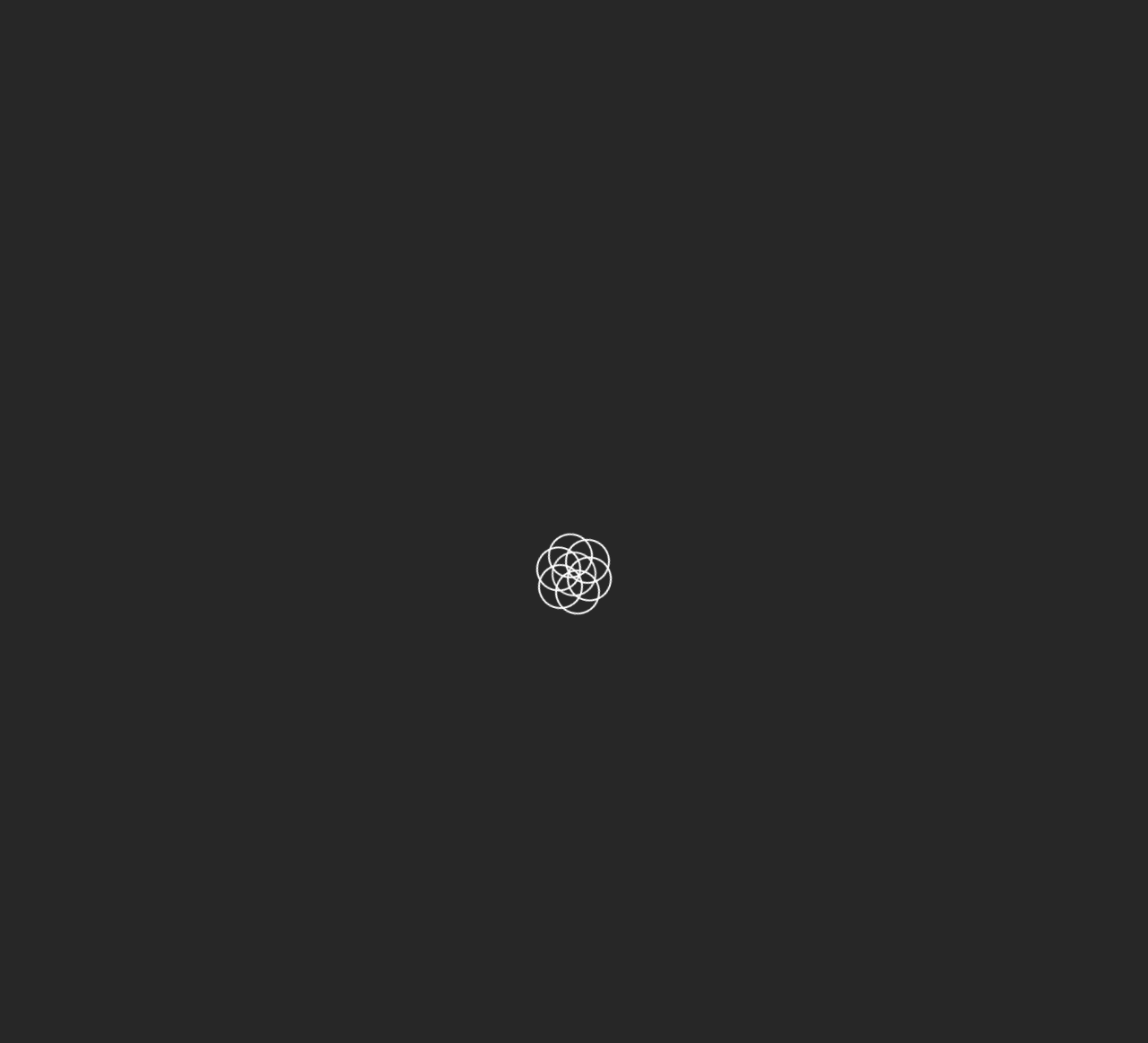Show the bounding box coordinates of the element that should be clicked to complete the task: "Click on the link to watch Sky Sports live football streaming".

[0.822, 0.908, 0.866, 0.925]